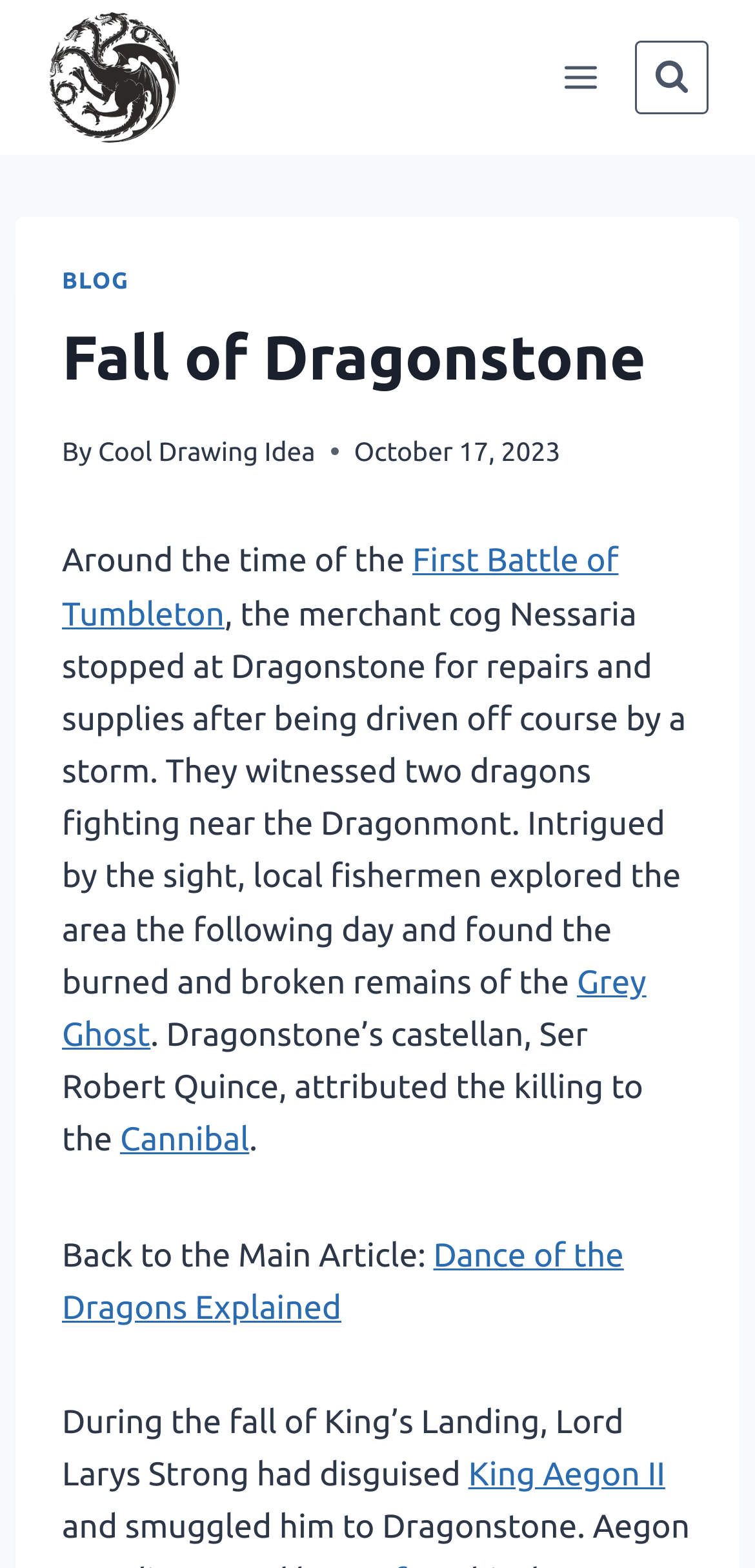Give a short answer to this question using one word or a phrase:
What is the name of the king mentioned in the article?

King Aegon II